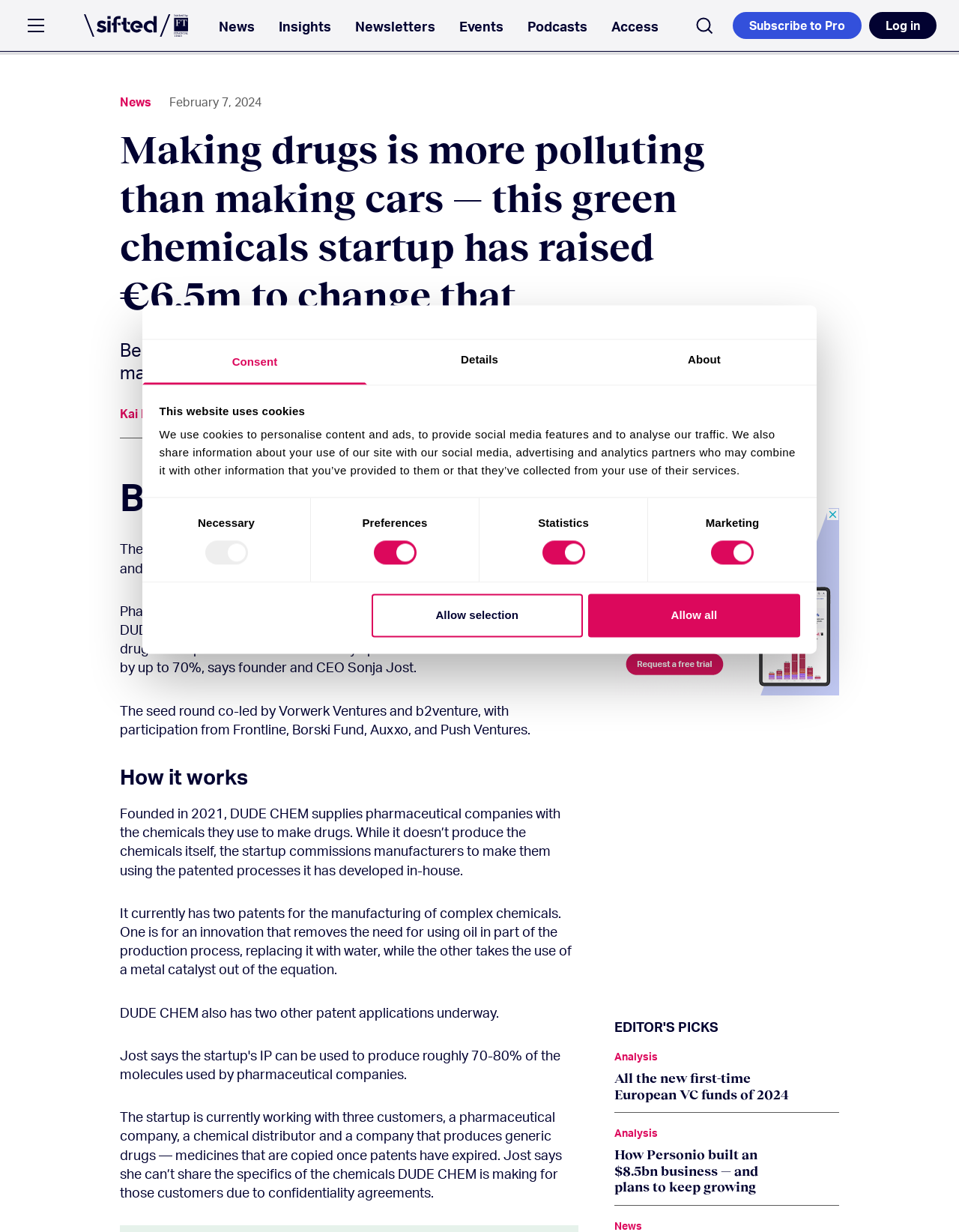Identify the bounding box coordinates of the element that should be clicked to fulfill this task: "Open navigation menu". The coordinates should be provided as four float numbers between 0 and 1, i.e., [left, top, right, bottom].

[0.023, 0.01, 0.052, 0.032]